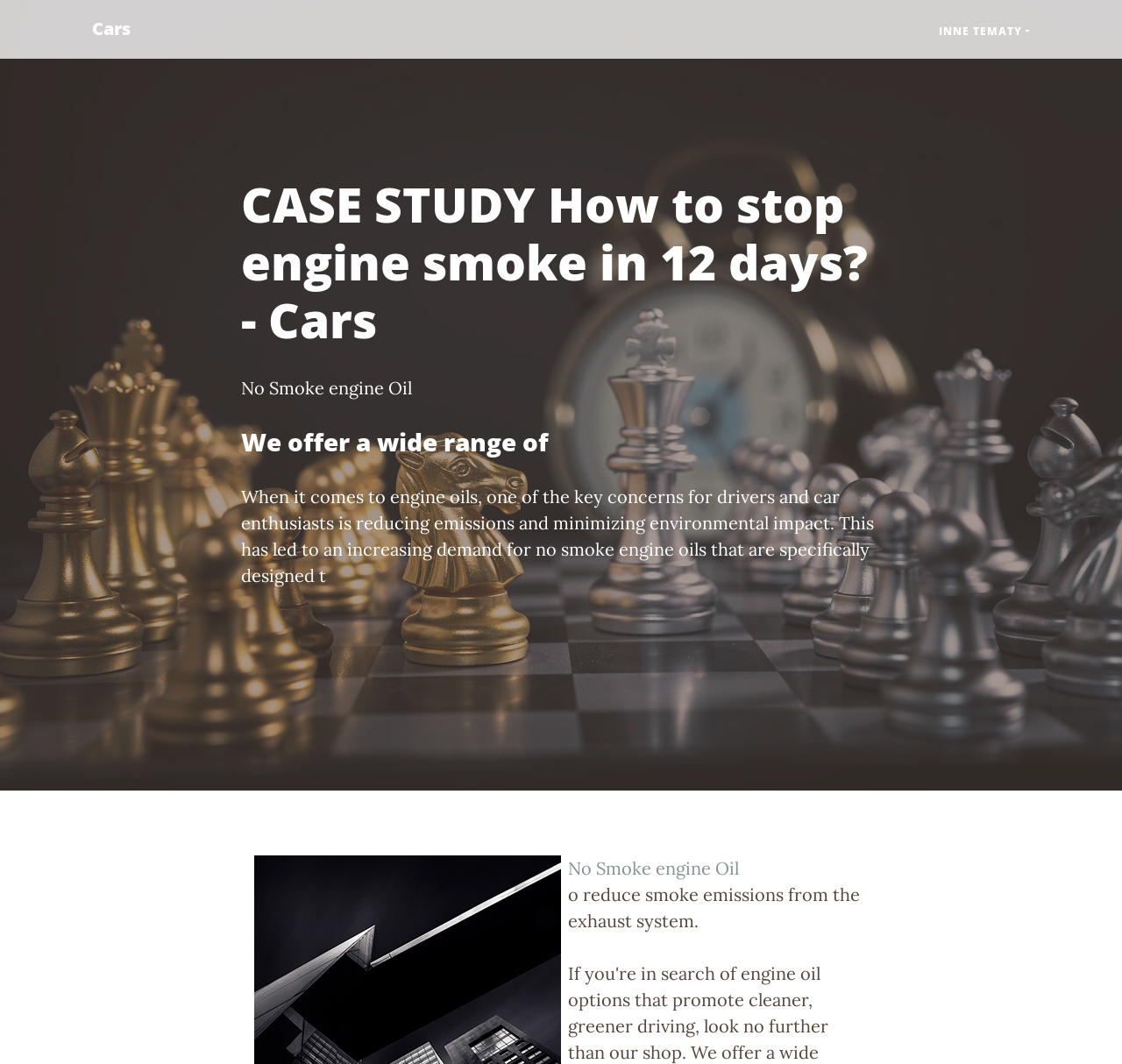What is the focus of the webpage?
Look at the image and respond with a one-word or short-phrase answer.

Cars